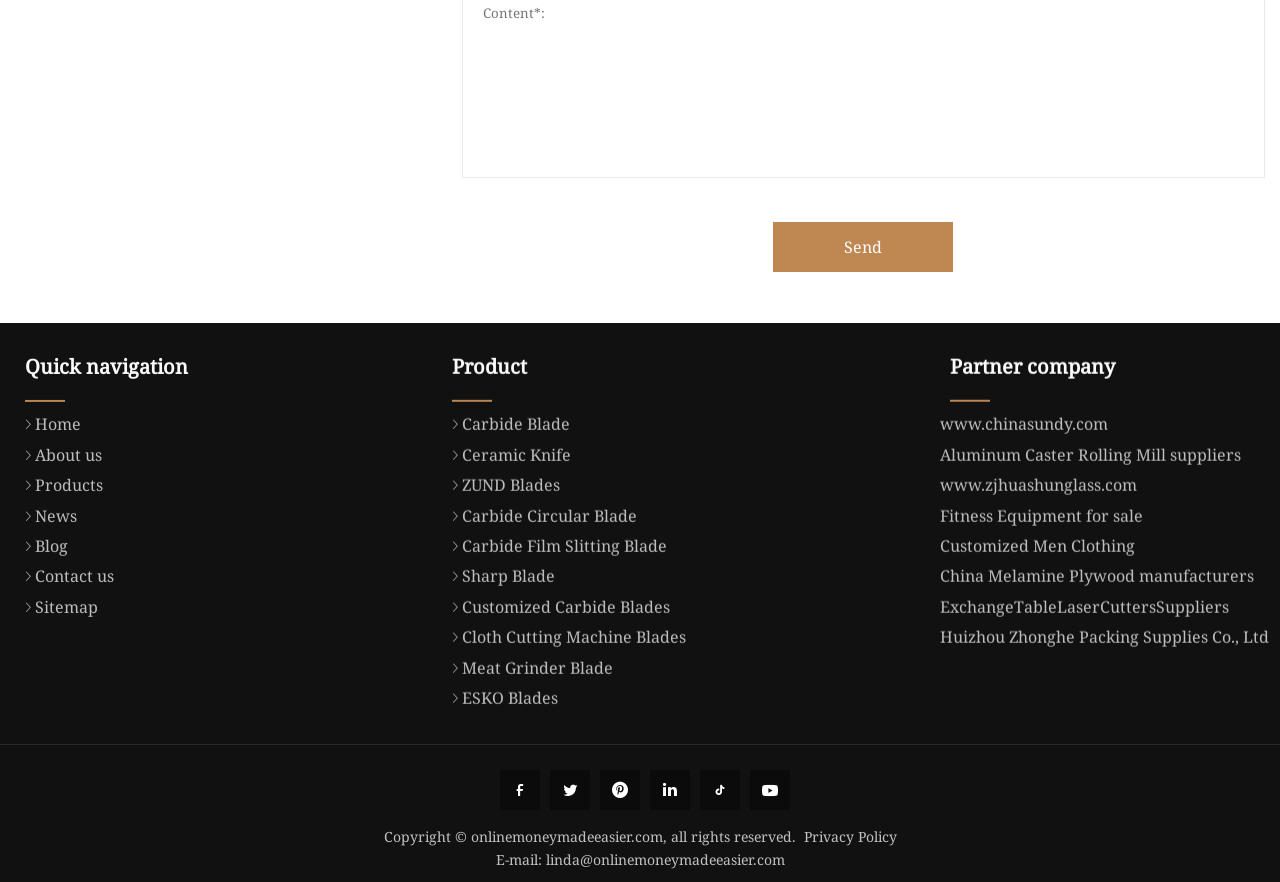Determine the bounding box coordinates of the section I need to click to execute the following instruction: "Visit 'www.chinasundy.com' partner company website". Provide the coordinates as four float numbers between 0 and 1, i.e., [left, top, right, bottom].

[0.734, 0.574, 0.866, 0.599]